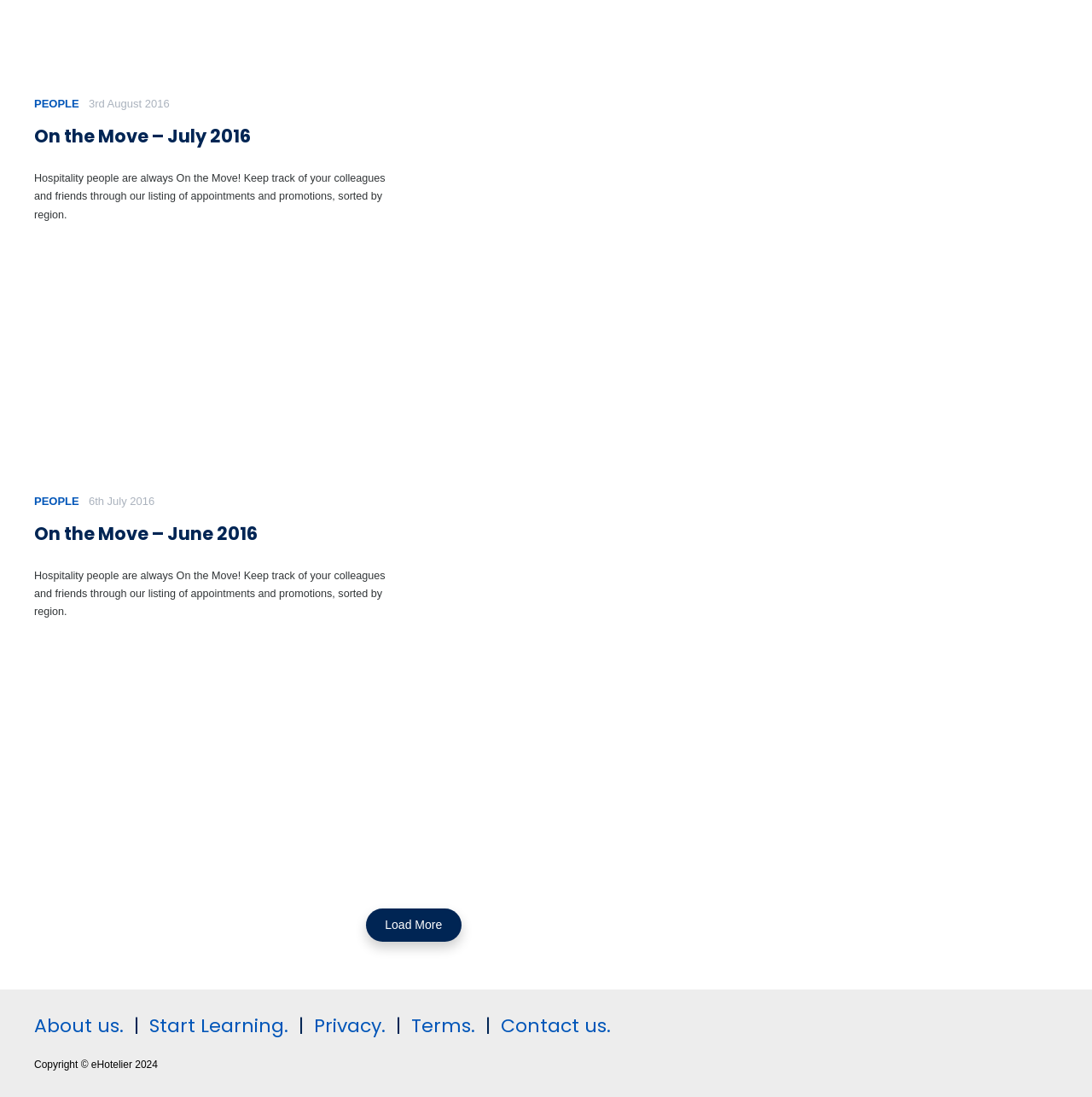Please answer the following question using a single word or phrase: 
How can I load more articles?

Click the 'Load More' button